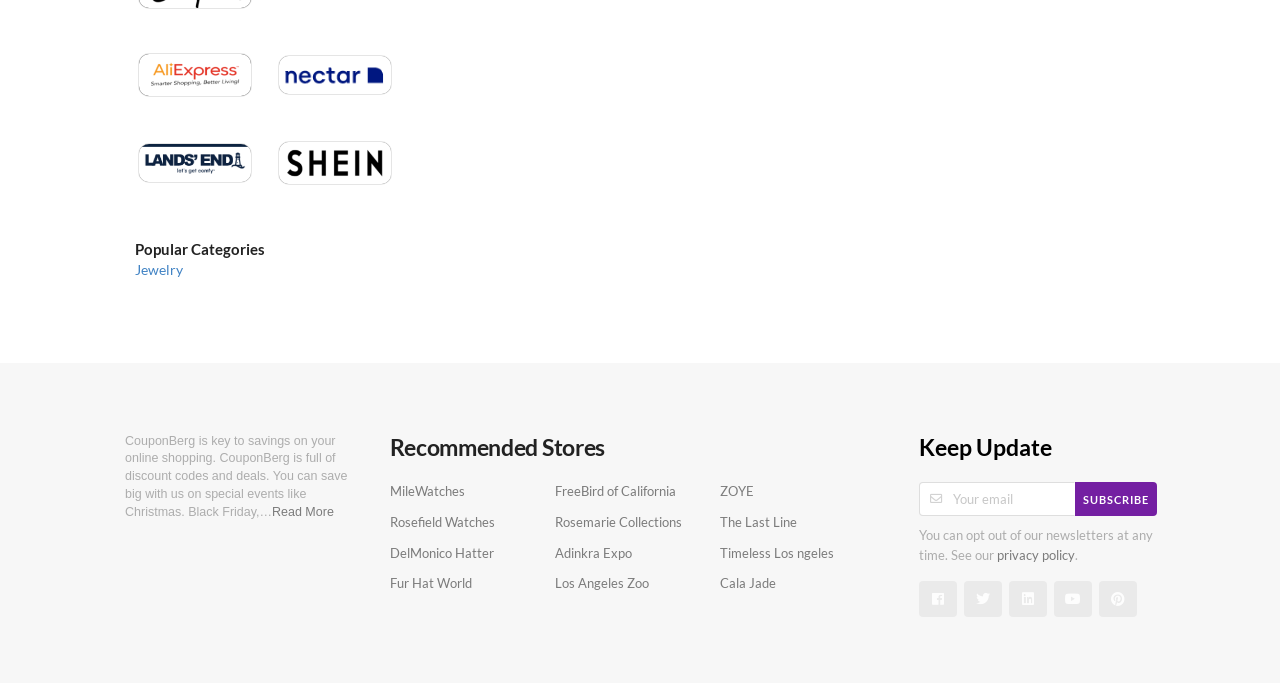Please find the bounding box coordinates of the element's region to be clicked to carry out this instruction: "Click on the RANKING link".

None